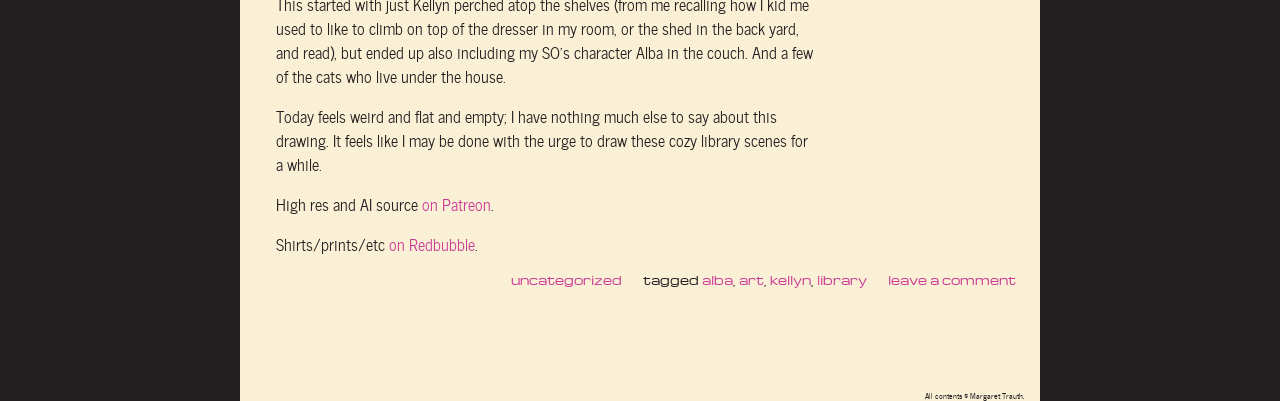What tags are associated with this post?
Analyze the image and deliver a detailed answer to the question.

In the footer section, there are links 'alba', 'art', 'kellyn', and 'library' which are likely tags associated with this post.